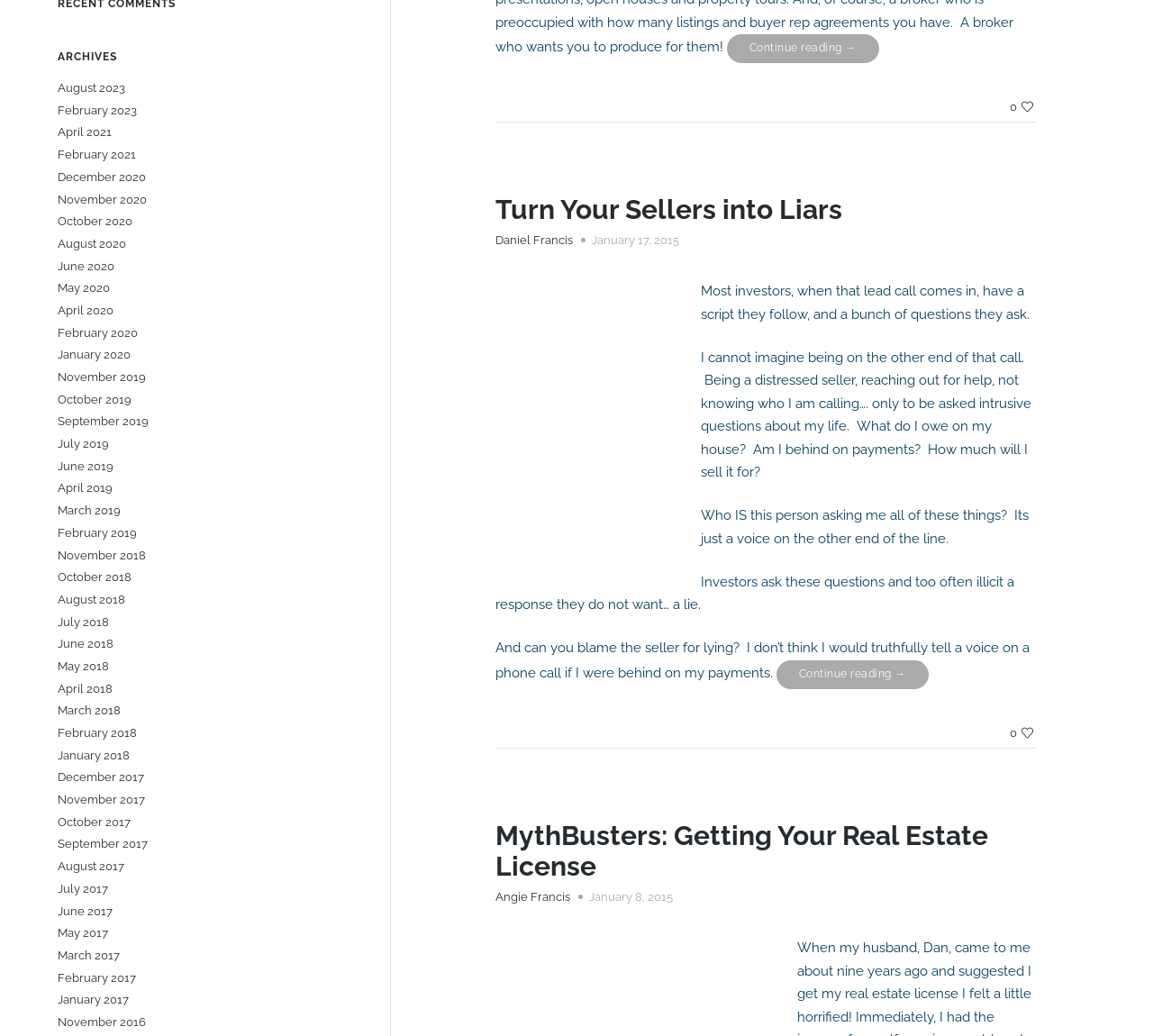From the webpage screenshot, predict the bounding box coordinates (top-left x, top-left y, bottom-right x, bottom-right y) for the UI element described here: Back To Team

None